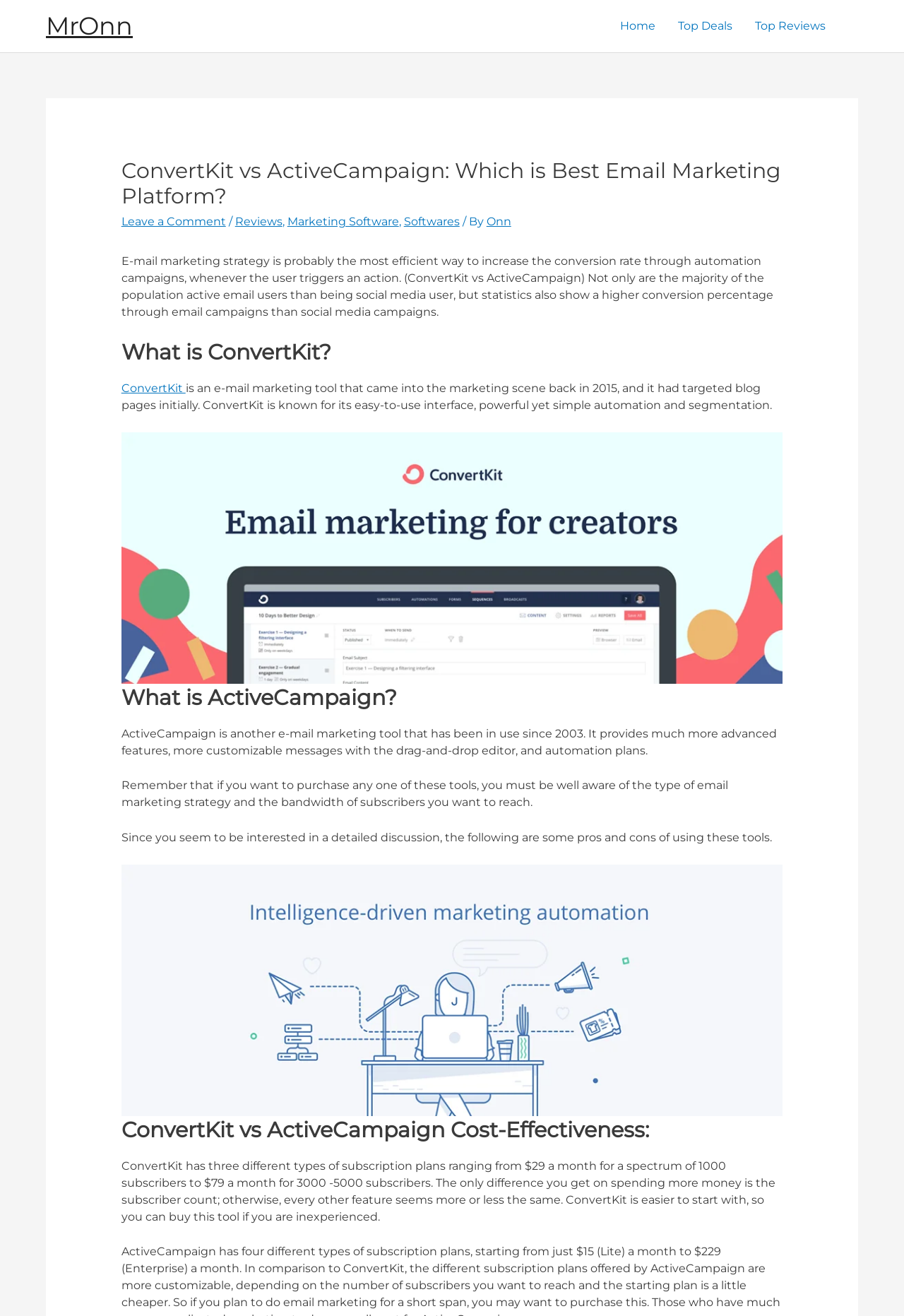What is the price of the ConvertKit subscription plan for 3000-5000 subscribers?
Provide a fully detailed and comprehensive answer to the question.

I found this answer by reading the text under the heading 'ConvertKit vs ActiveCampaign Cost-Effectiveness:' which states that ConvertKit has a subscription plan for 3000-5000 subscribers that costs $79 a month.